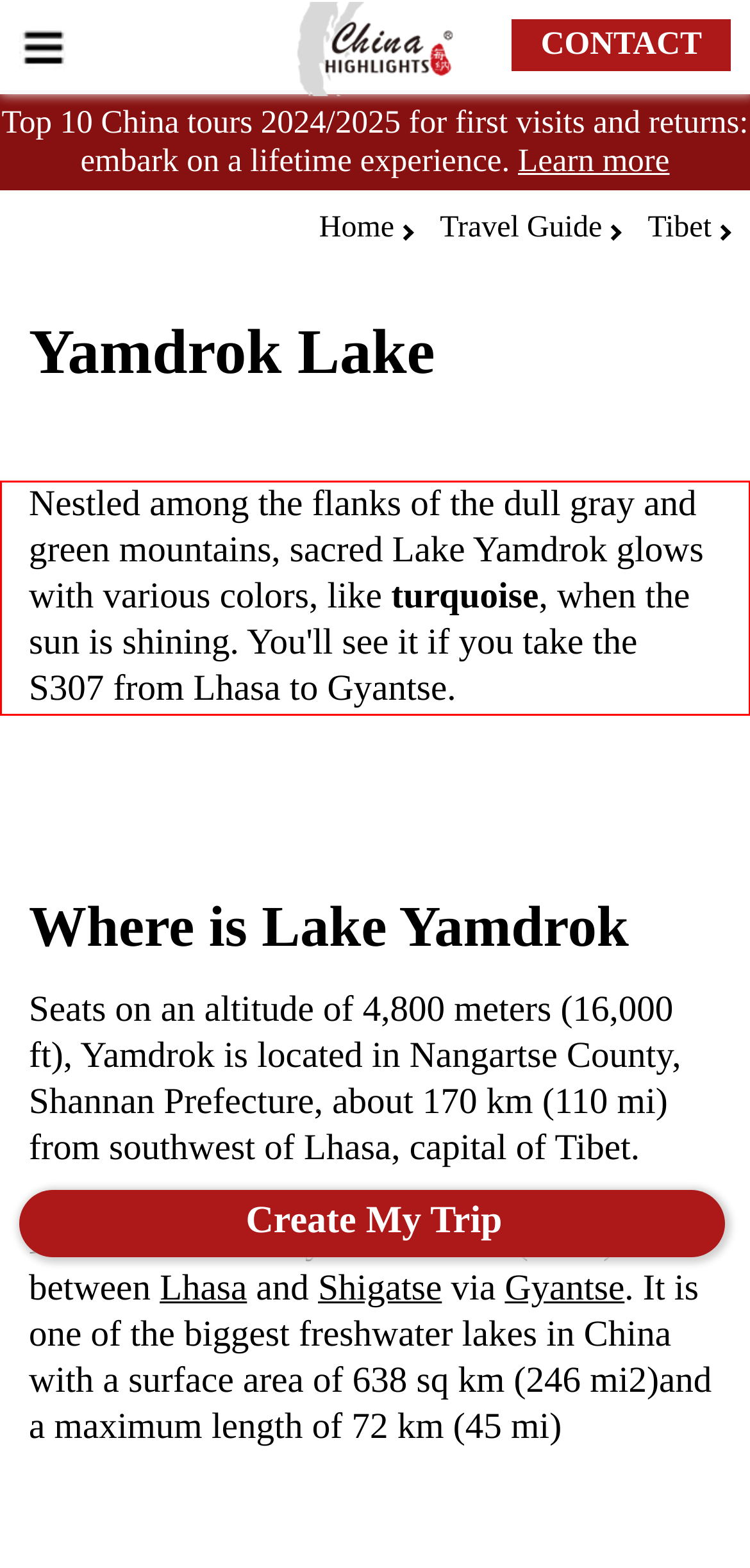With the given screenshot of a webpage, locate the red rectangle bounding box and extract the text content using OCR.

Nestled among the flanks of the dull gray and green mountains, sacred Lake Yamdrok glows with various colors, like turquoise, when the sun is shining. You'll see it if you take the S307 from Lhasa to Gyantse.